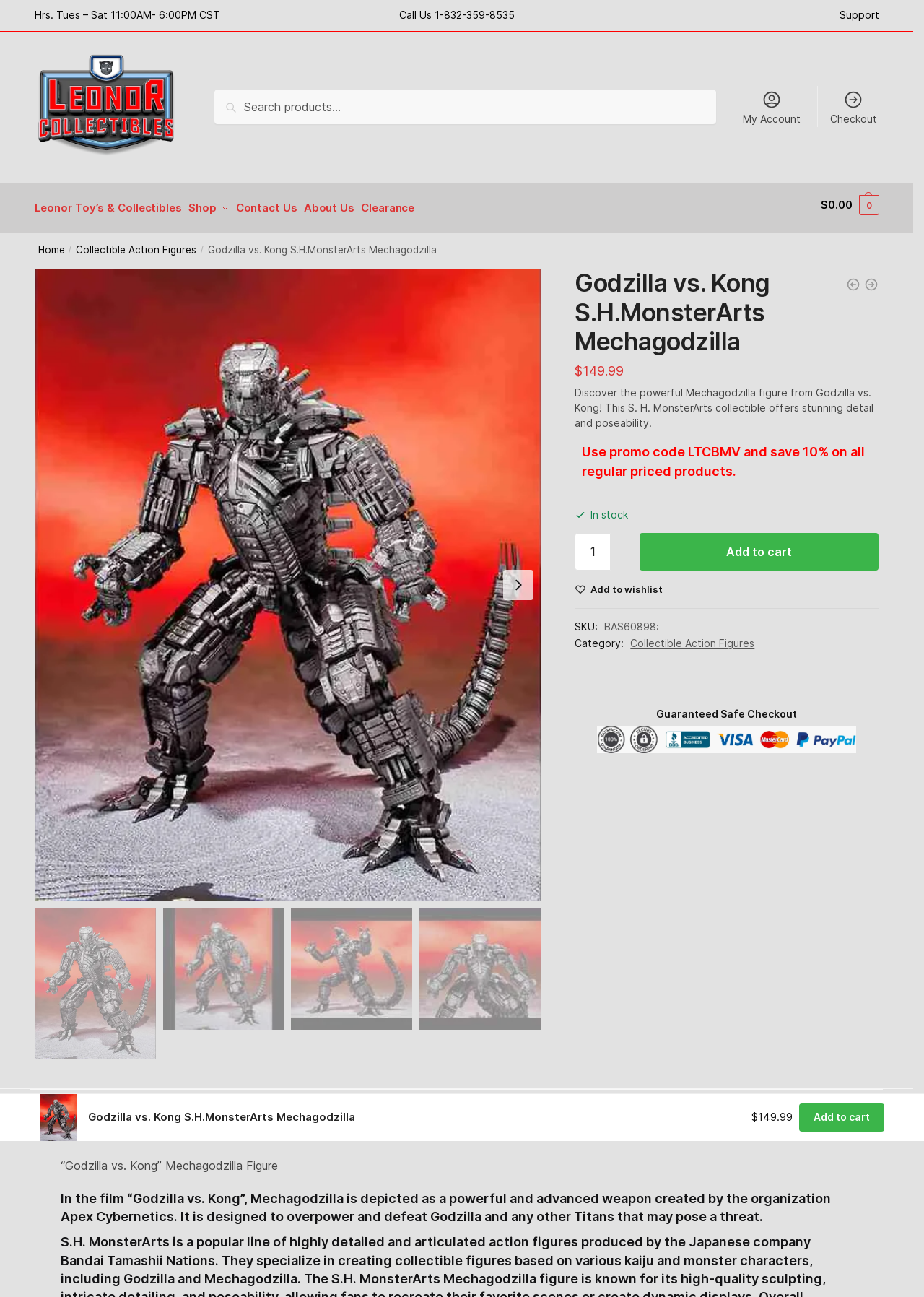What is the current stock status of the Mechagodzilla figure?
Using the image, answer in one word or phrase.

In stock